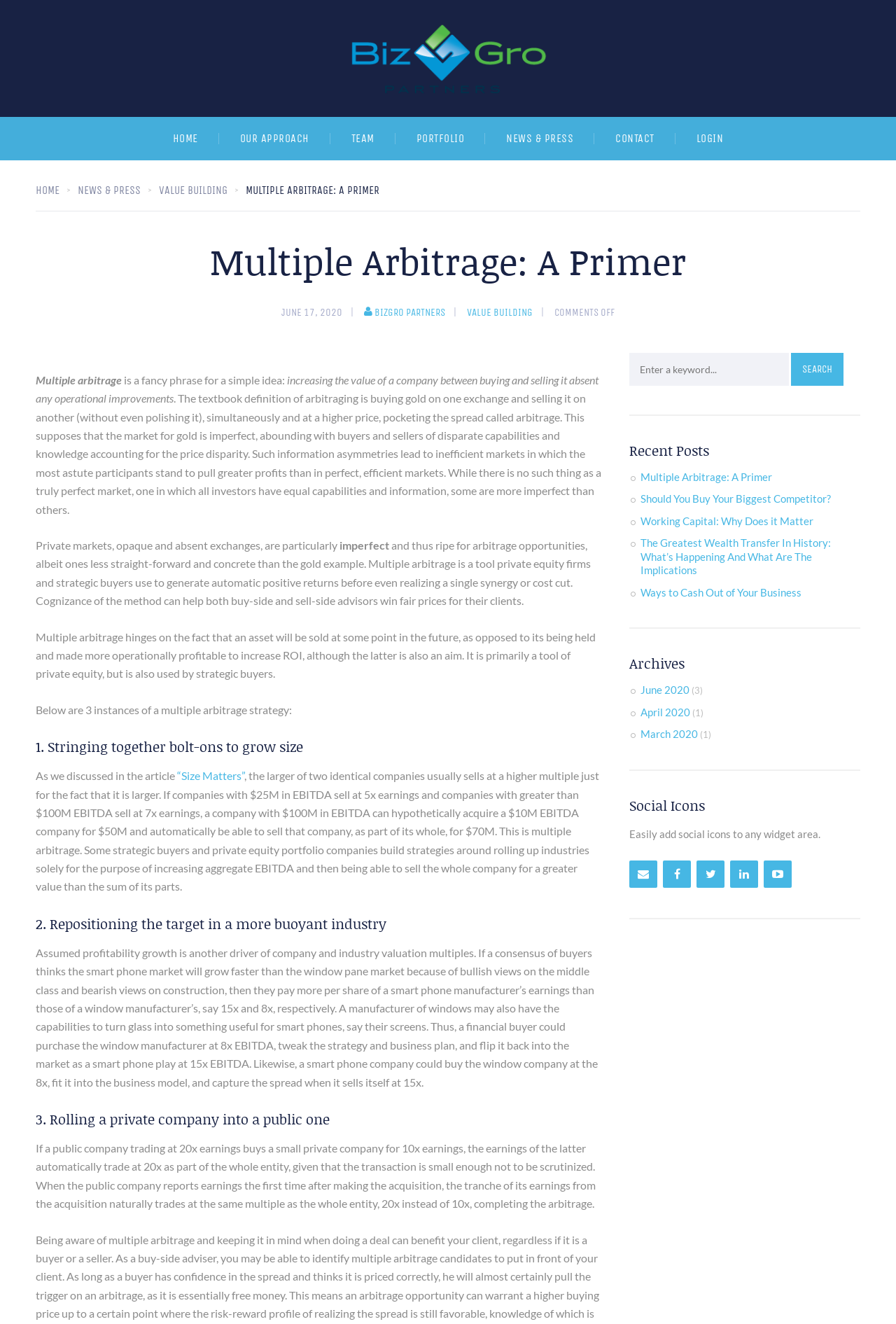Please identify the bounding box coordinates of the area that needs to be clicked to follow this instruction: "Read the 'Multiple Arbitrage: A Primer' article".

[0.715, 0.355, 0.862, 0.365]